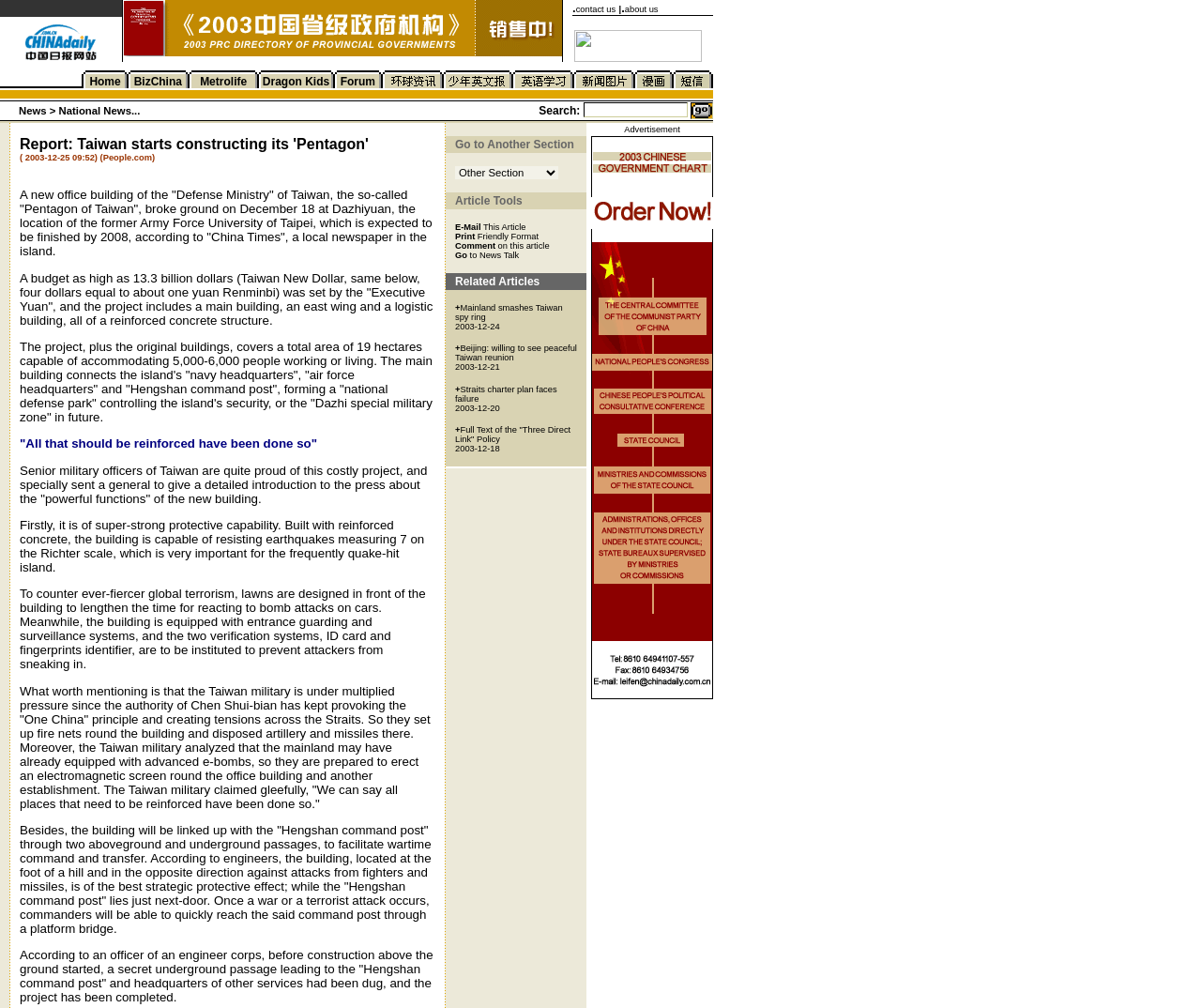Determine the bounding box coordinates of the area to click in order to meet this instruction: "Click the 'about us' link".

[0.52, 0.004, 0.548, 0.014]